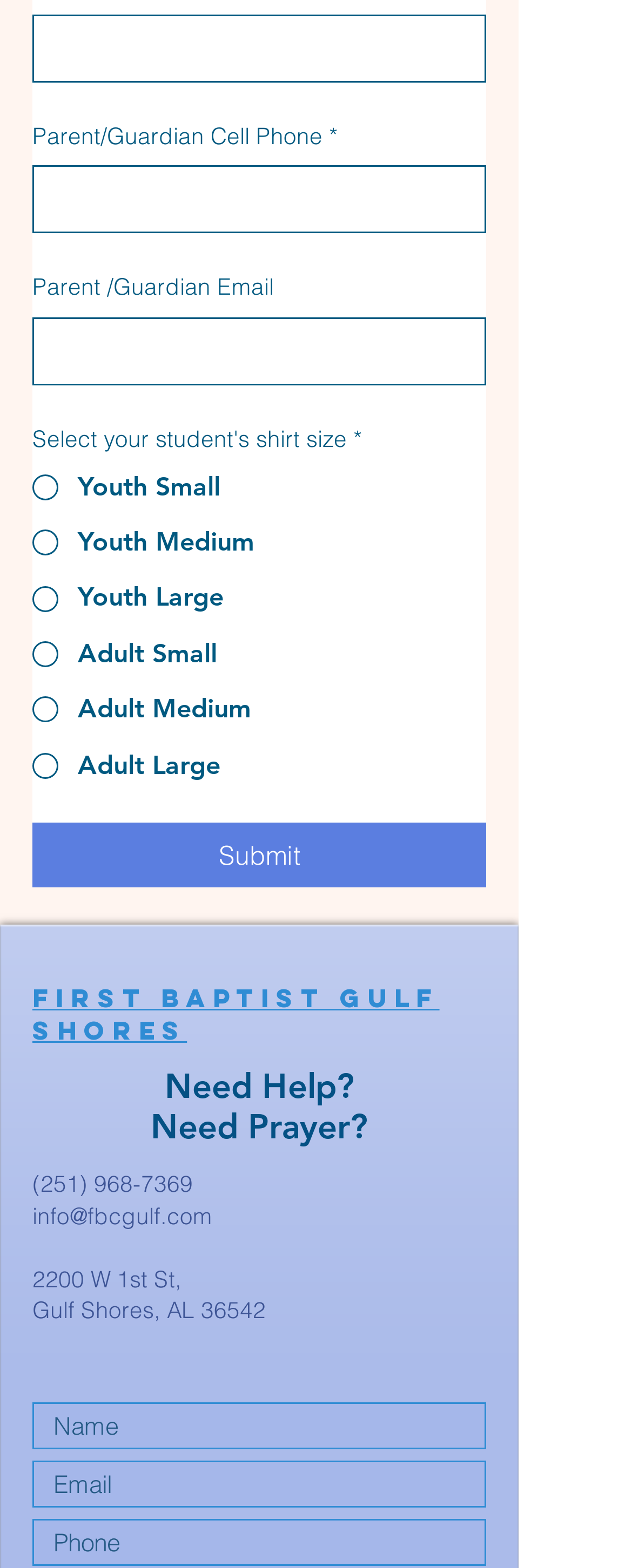What is the purpose of the form at the top of the page?
Refer to the screenshot and respond with a concise word or phrase.

To collect parent/guardian information